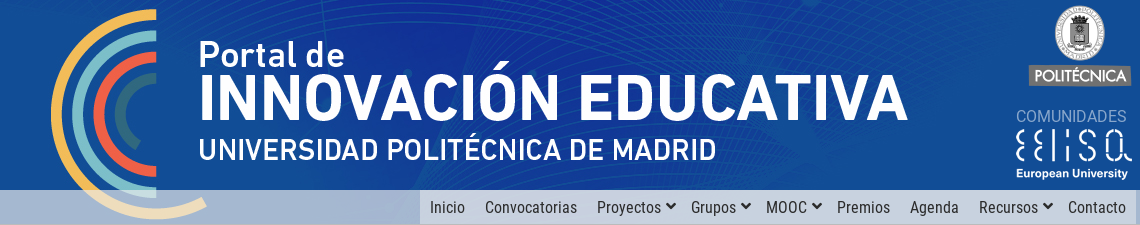Explain what is happening in the image with as much detail as possible.

This image features the header for the "Portal de Innovación Educativa" at the Universidad Politécnica de Madrid, prominently displaying the title in bold, white letters against a blue background. The design includes colorful circular elements in the top left corner, symbolizing innovation and creativity. The portal serves as a hub for educational initiatives and resources, with navigation links below for various sections including "Inicio," "Convocatorias," "Proyectos," "Grupos," "MOOC," "Premios," "Agenda," "Recursos," and "Contacto", facilitating easy access to information for users. The logo of the university is displayed in the top right, reaffirming the association with the institution.